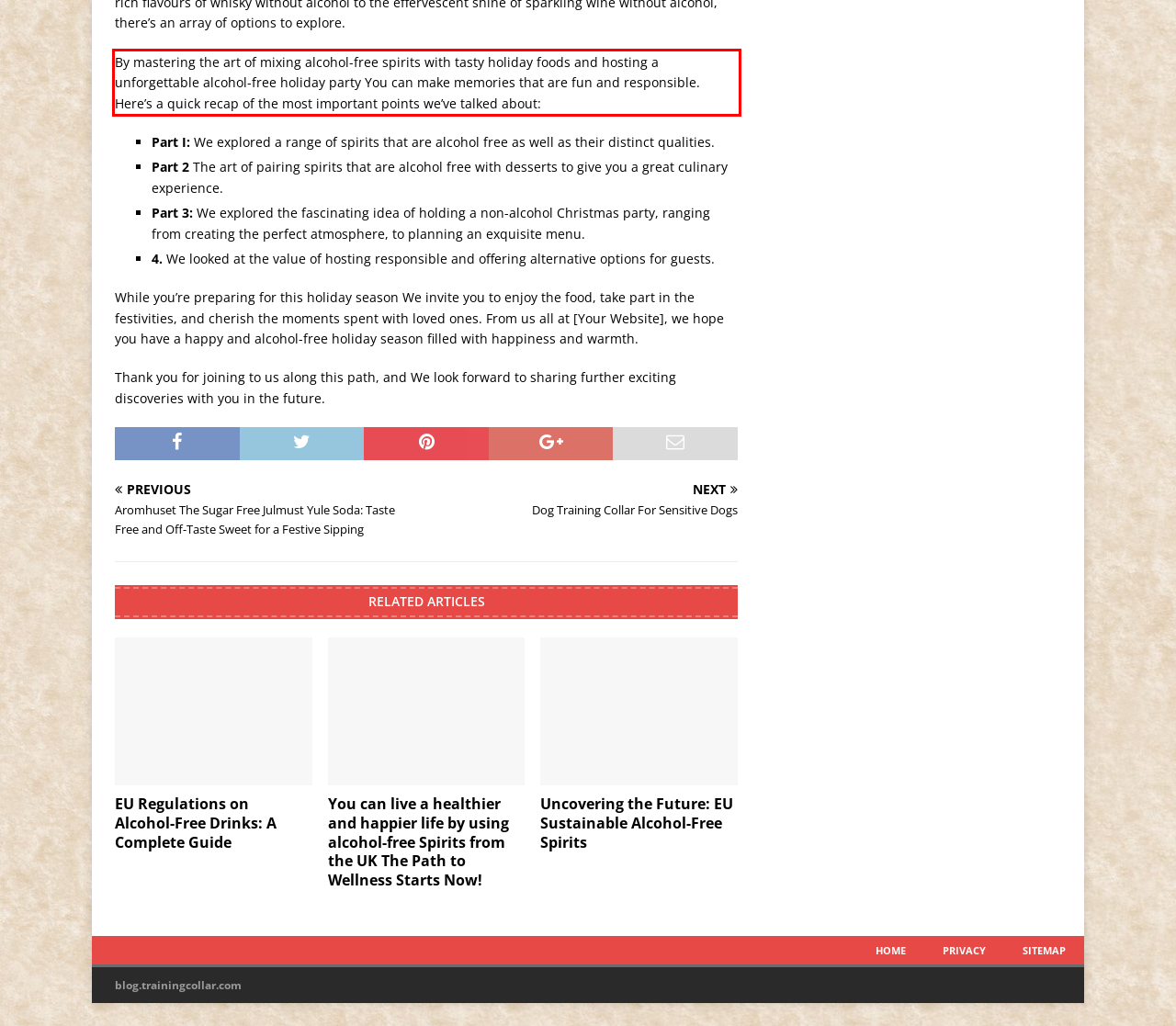In the screenshot of the webpage, find the red bounding box and perform OCR to obtain the text content restricted within this red bounding box.

By mastering the art of mixing alcohol-free spirits with tasty holiday foods and hosting a unforgettable alcohol-free holiday party You can make memories that are fun and responsible. Here’s a quick recap of the most important points we’ve talked about: